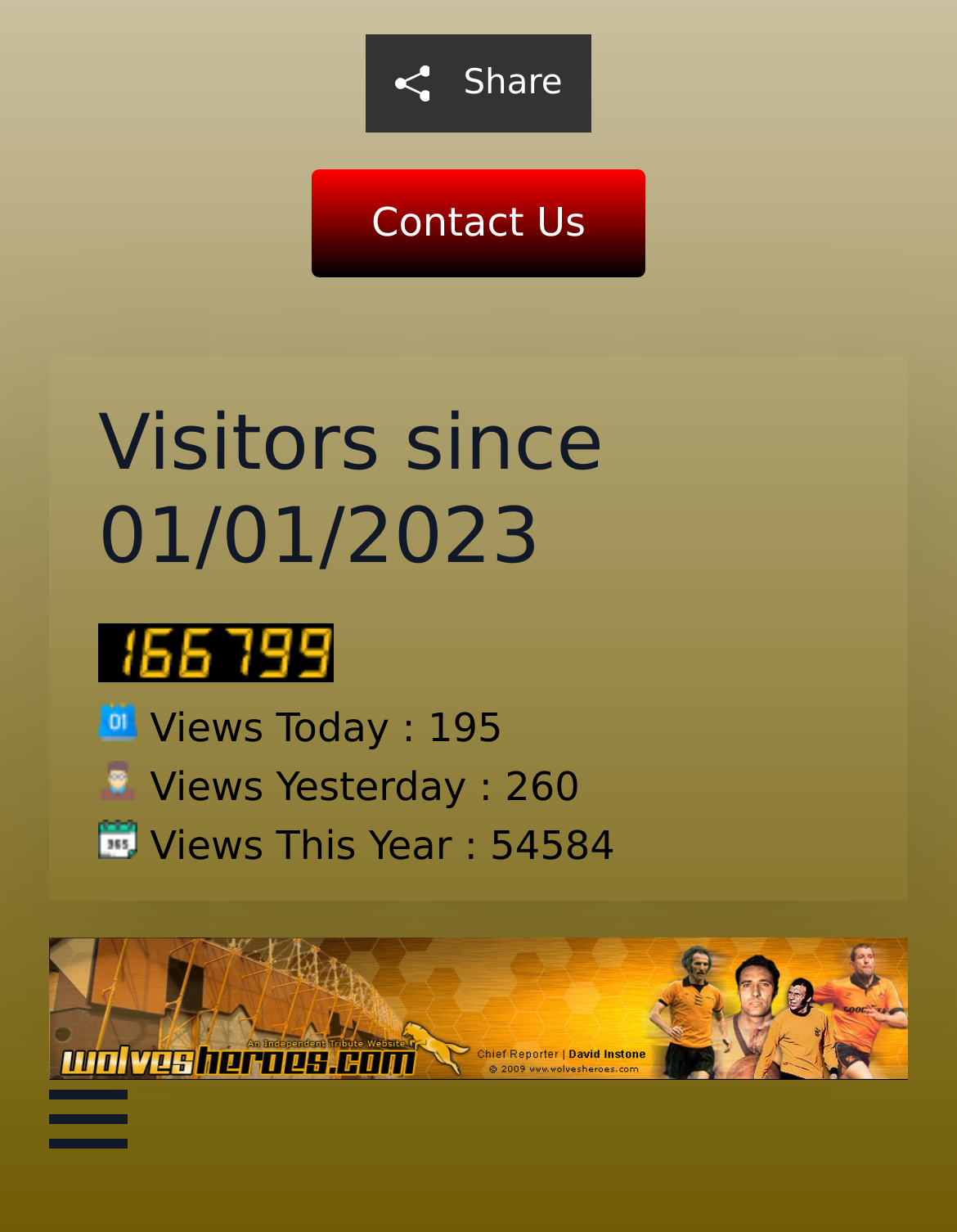What is the number of views today?
Answer the question with a single word or phrase by looking at the picture.

195